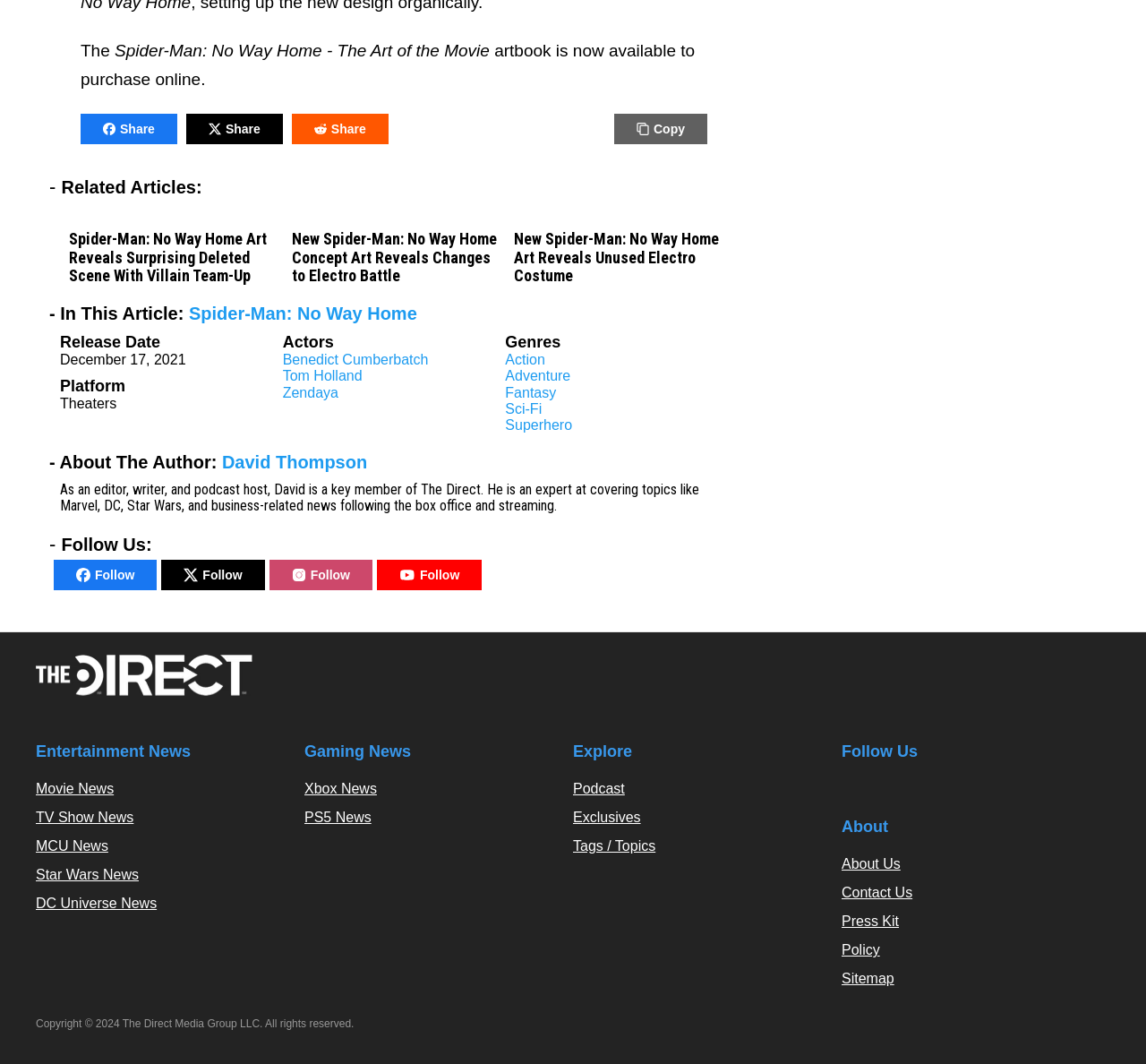What is the release date of the movie?
Please answer the question with as much detail as possible using the screenshot.

The release date of the movie is mentioned in the 'Release Date' section, which includes the text 'December 17, 2021'.